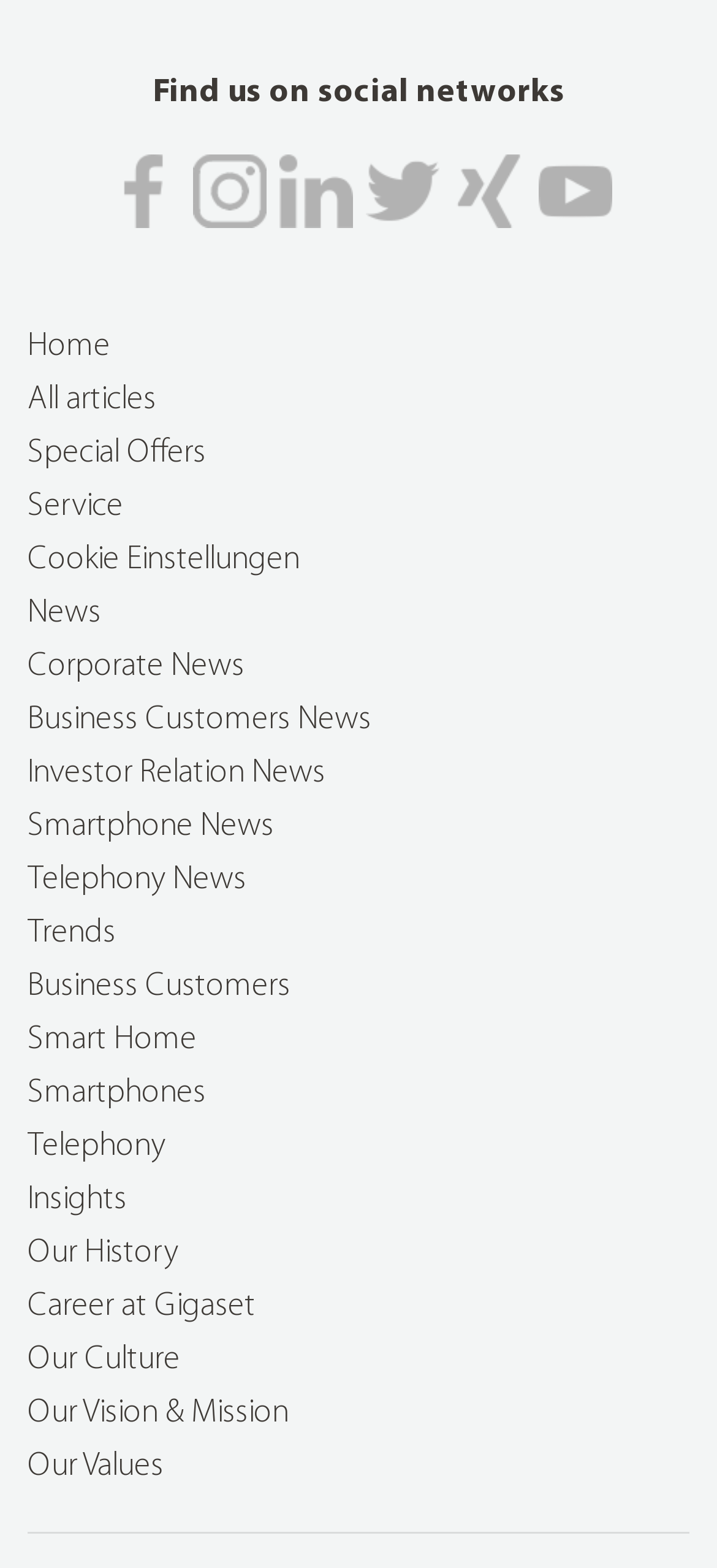Using the provided description: "Special Offers", find the bounding box coordinates of the corresponding UI element. The output should be four float numbers between 0 and 1, in the format [left, top, right, bottom].

[0.038, 0.278, 0.287, 0.3]